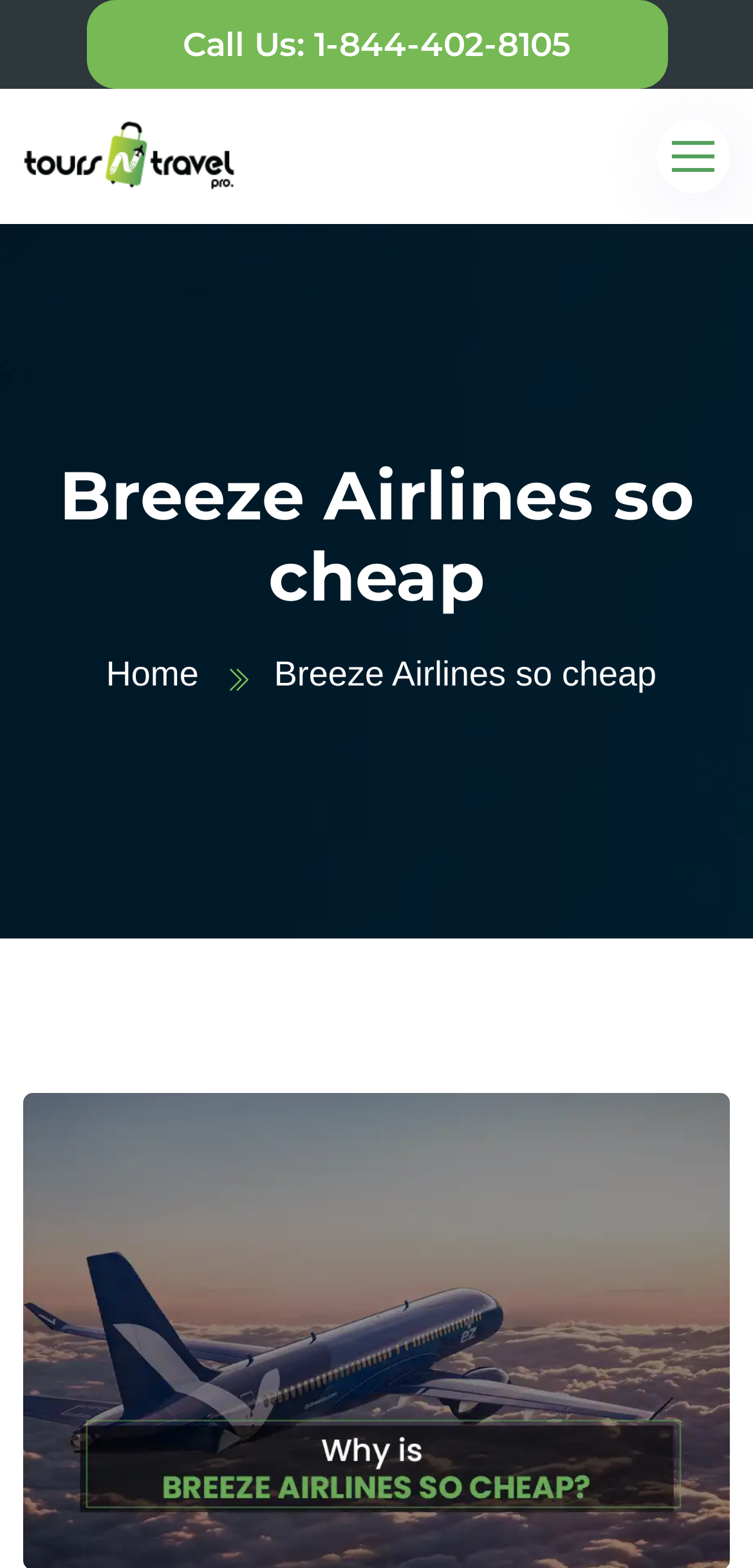Identify and provide the main heading of the webpage.

Breeze Airlines so cheap